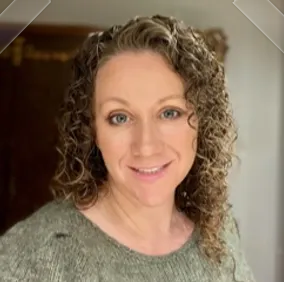What activity does Krysten Gonda enjoy doing with her family? Using the information from the screenshot, answer with a single word or phrase.

Traveling